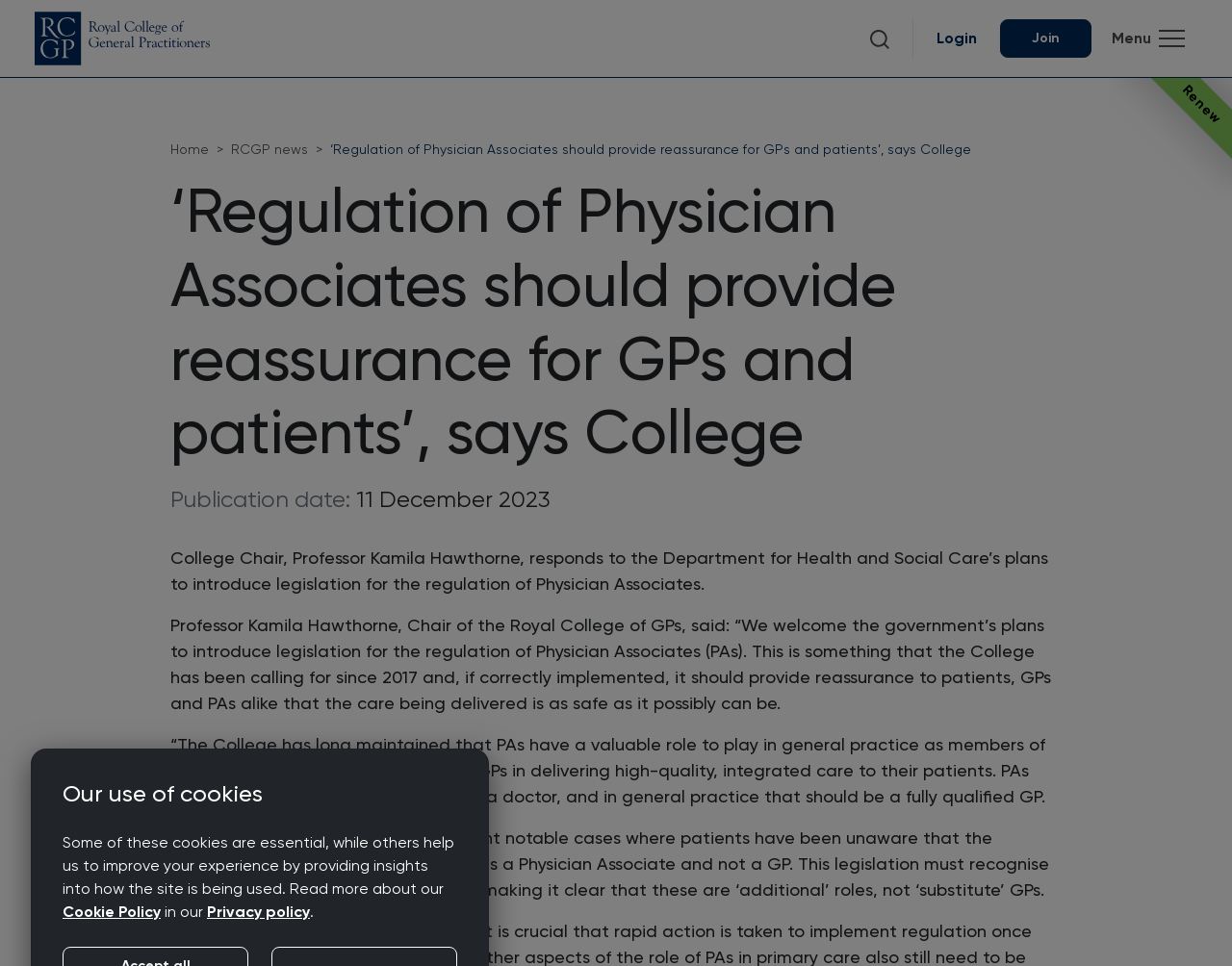What is the purpose of the legislation for the regulation of Physician Associates?
Answer the question in a detailed and comprehensive manner.

I found the answer by reading the text content of the webpage, specifically the quote from the College Chair, which mentions 'if correctly implemented, it should provide reassurance to patients, GPs and PAs alike that the care being delivered is as safe as it possibly can be'.